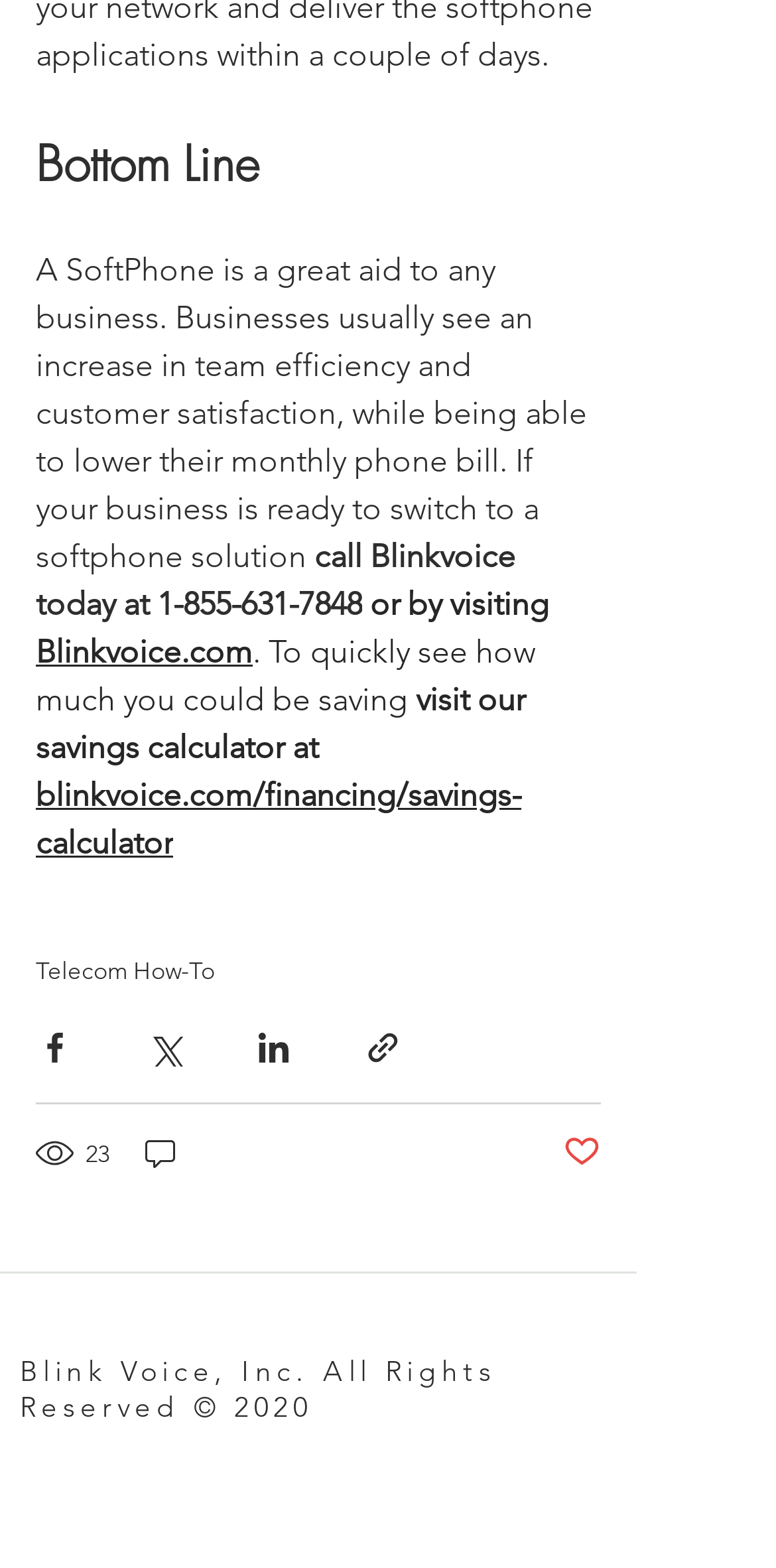Kindly provide the bounding box coordinates of the section you need to click on to fulfill the given instruction: "Check Blink Voice, Inc. copyright information".

[0.026, 0.863, 0.64, 0.909]